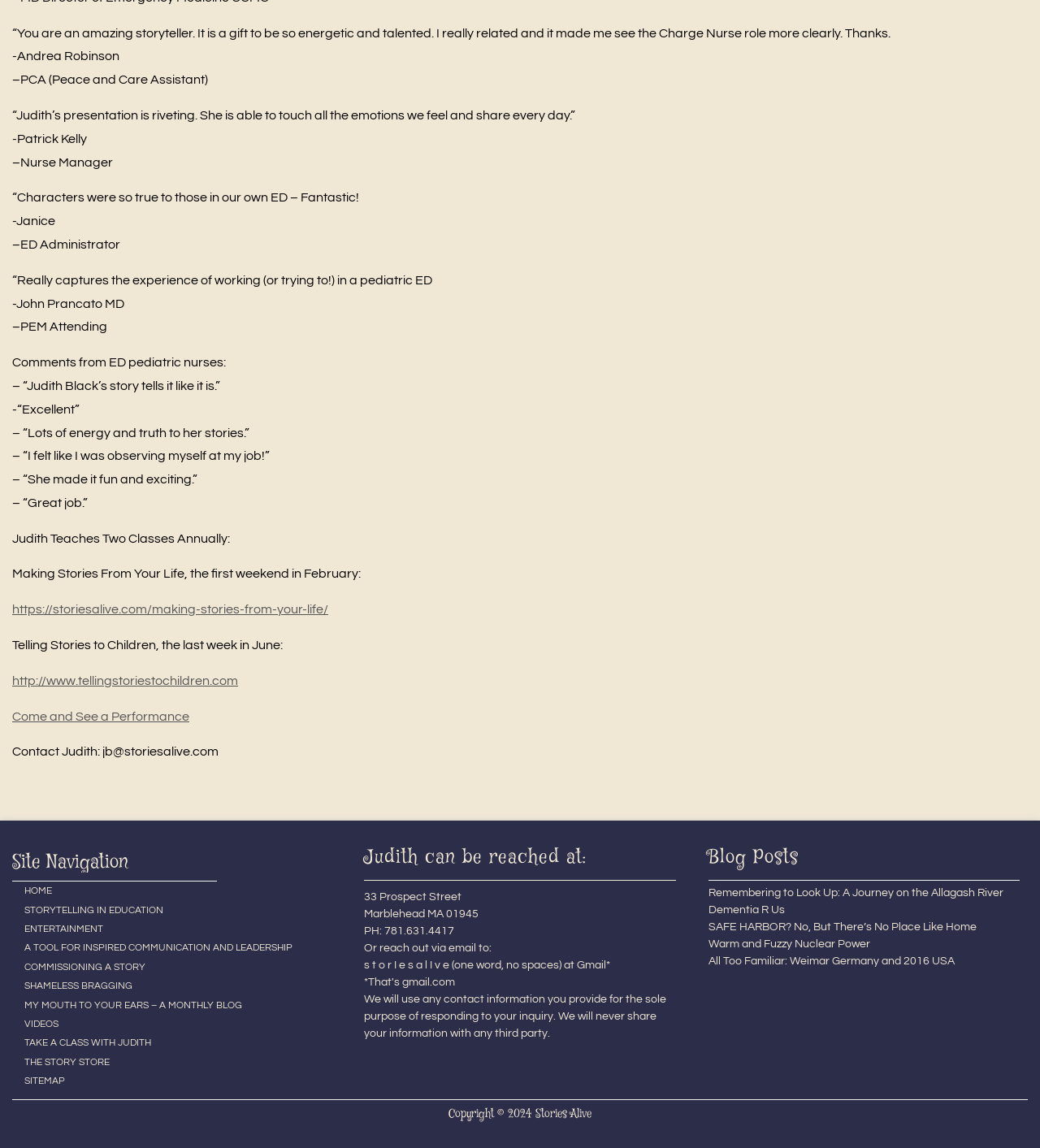Please examine the image and provide a detailed answer to the question: What is Judith's profession?

Based on the webpage, Judith is a storyteller who teaches classes and performs for audiences. The webpage mentions her classes, 'Making Stories From Your Life' and 'Telling Stories to Children', and also has a section for 'Shameless Bragging' which suggests that she is a performer.